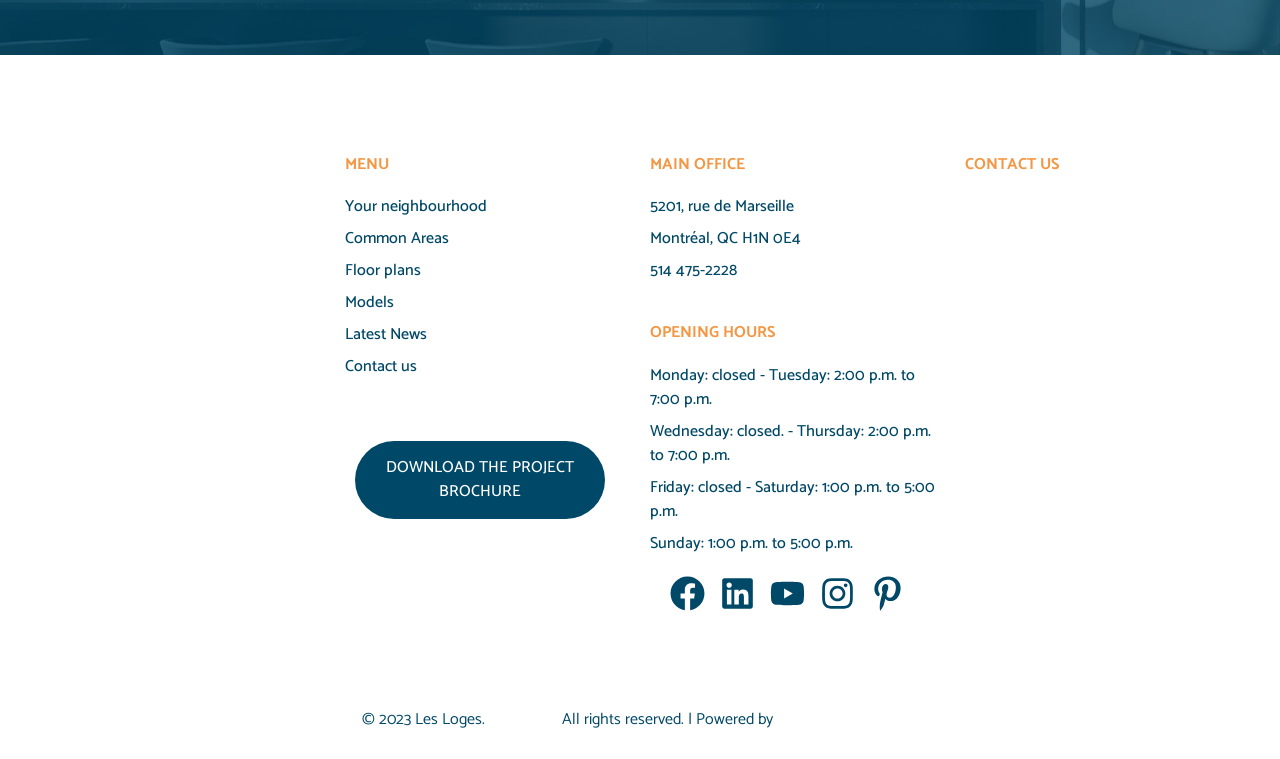Indicate the bounding box coordinates of the element that must be clicked to execute the instruction: "Call the main office". The coordinates should be given as four float numbers between 0 and 1, i.e., [left, top, right, bottom].

[0.508, 0.342, 0.626, 0.373]